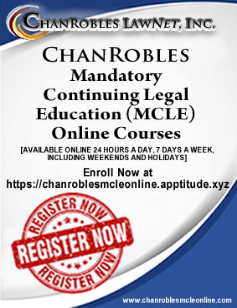How often are the online courses available?
Please give a detailed and thorough answer to the question, covering all relevant points.

According to the advertisement, the online courses are available 24 hours a day, 7 days a week, including weekends and holidays, making it convenient for legal professionals to enroll at their own pace.